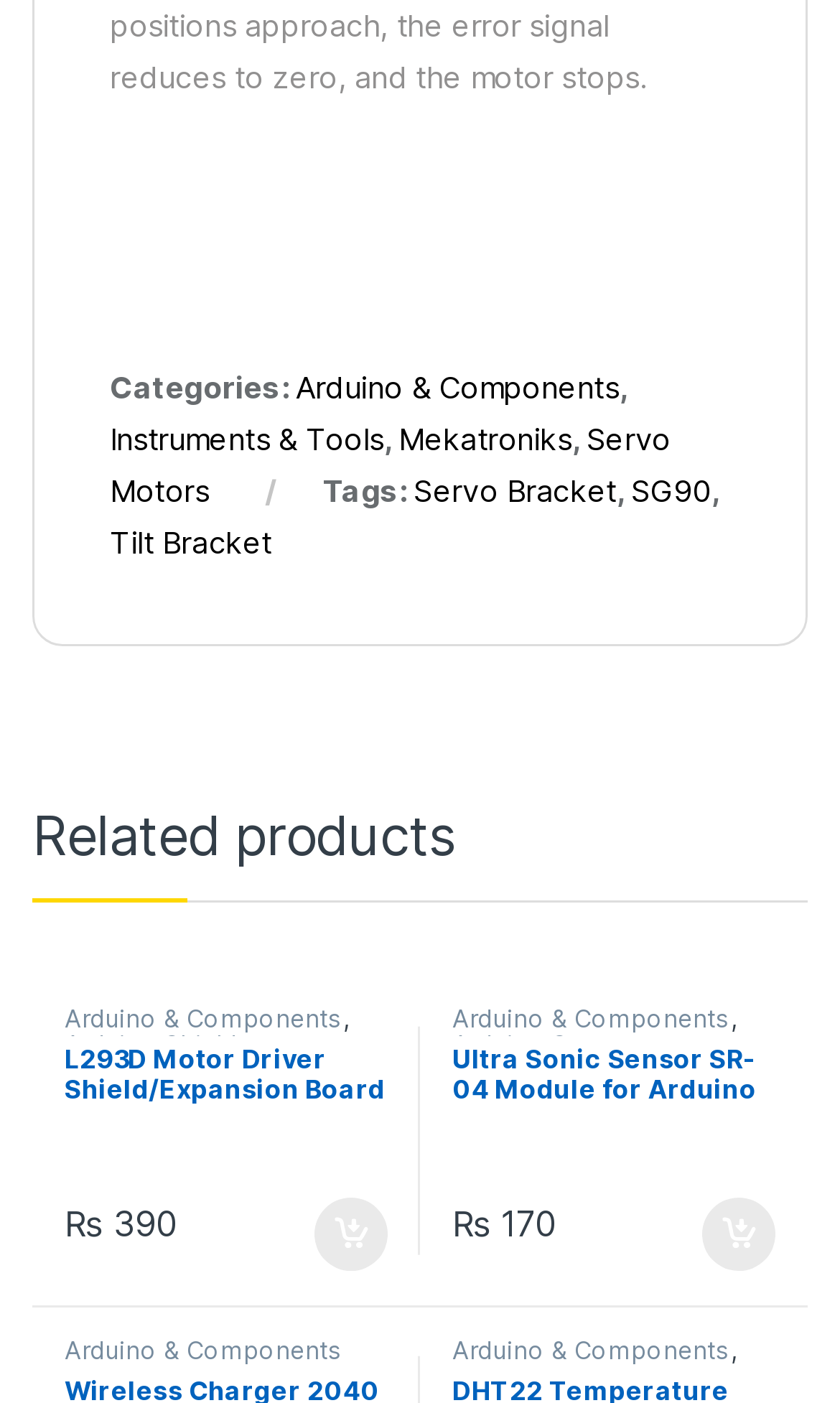Find the bounding box coordinates of the element I should click to carry out the following instruction: "Click on the 'Arduino & Components' category".

[0.352, 0.263, 0.737, 0.289]